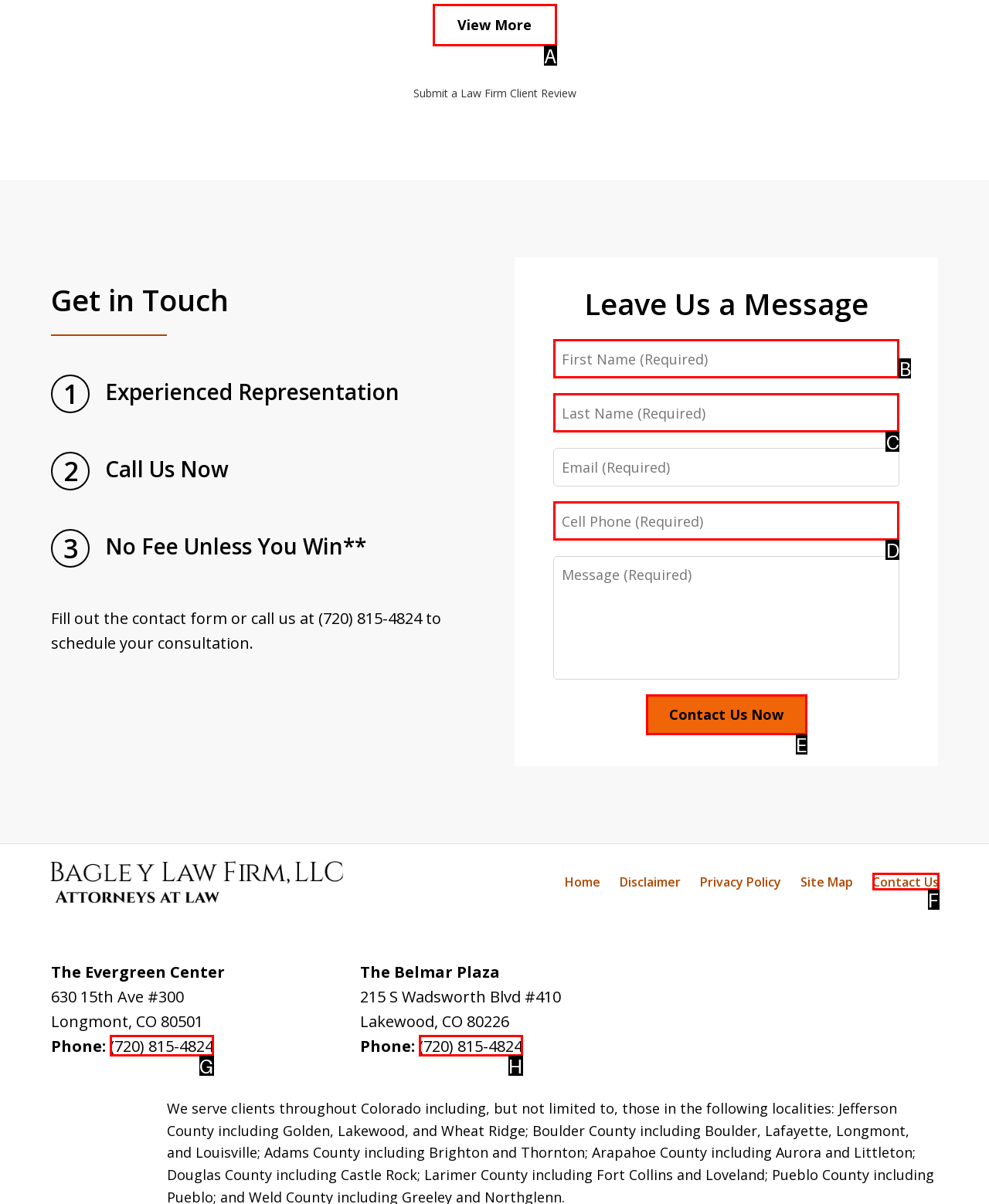Point out the option that aligns with the description: View More
Provide the letter of the corresponding choice directly.

A